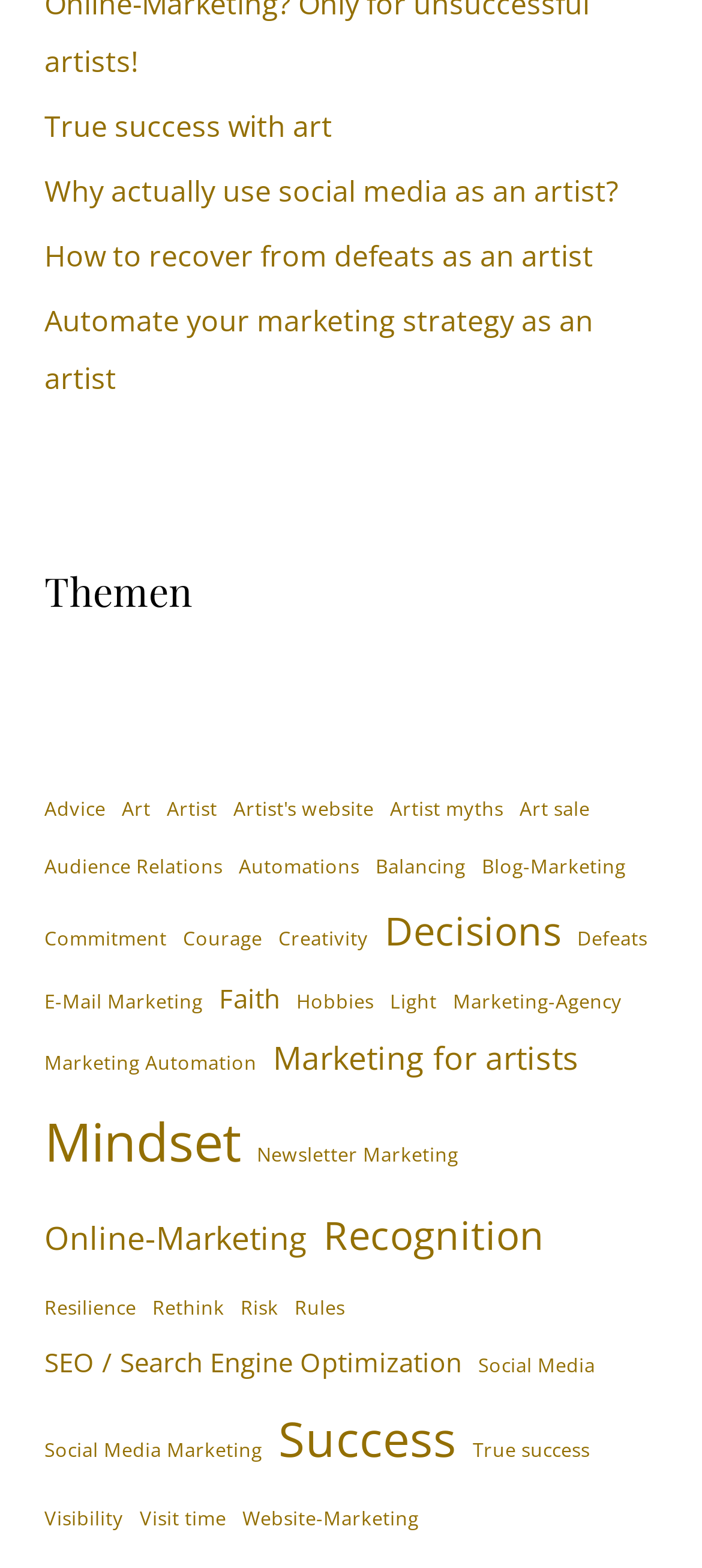Can you show the bounding box coordinates of the region to click on to complete the task described in the instruction: "Learn about 'Marketing for artists'"?

[0.389, 0.655, 0.825, 0.695]